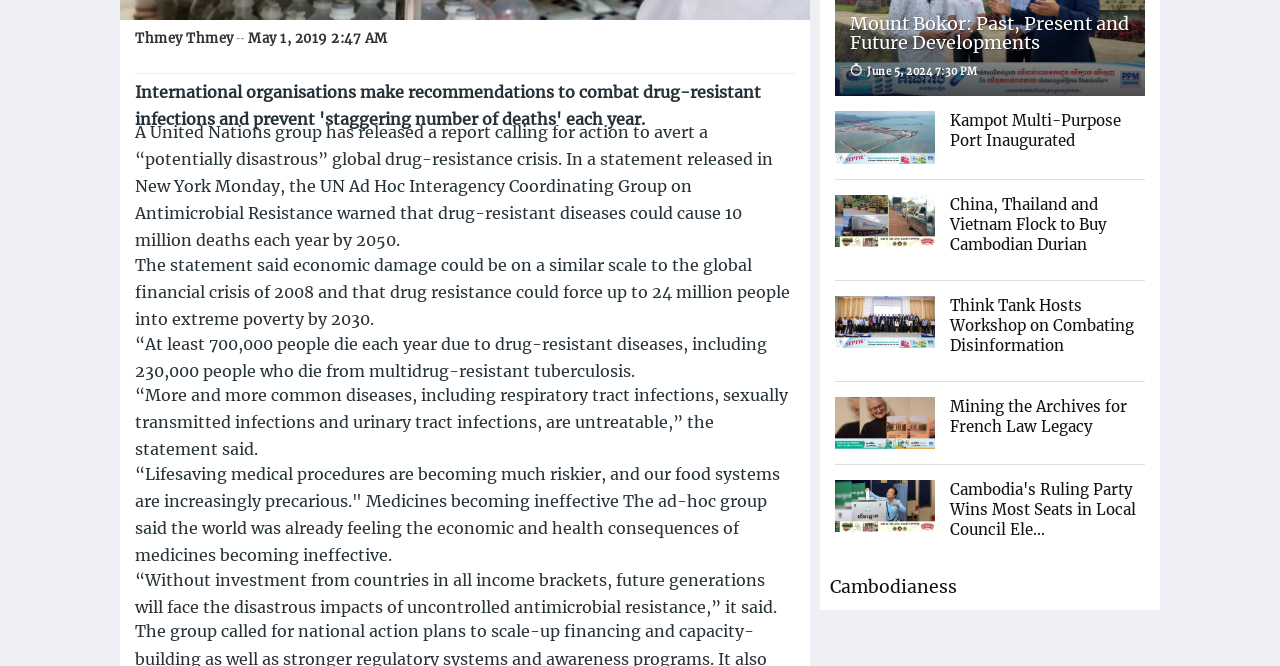Find the bounding box coordinates of the clickable region needed to perform the following instruction: "Visit Cambodianess website". The coordinates should be provided as four float numbers between 0 and 1, i.e., [left, top, right, bottom].

[0.648, 0.865, 0.748, 0.898]